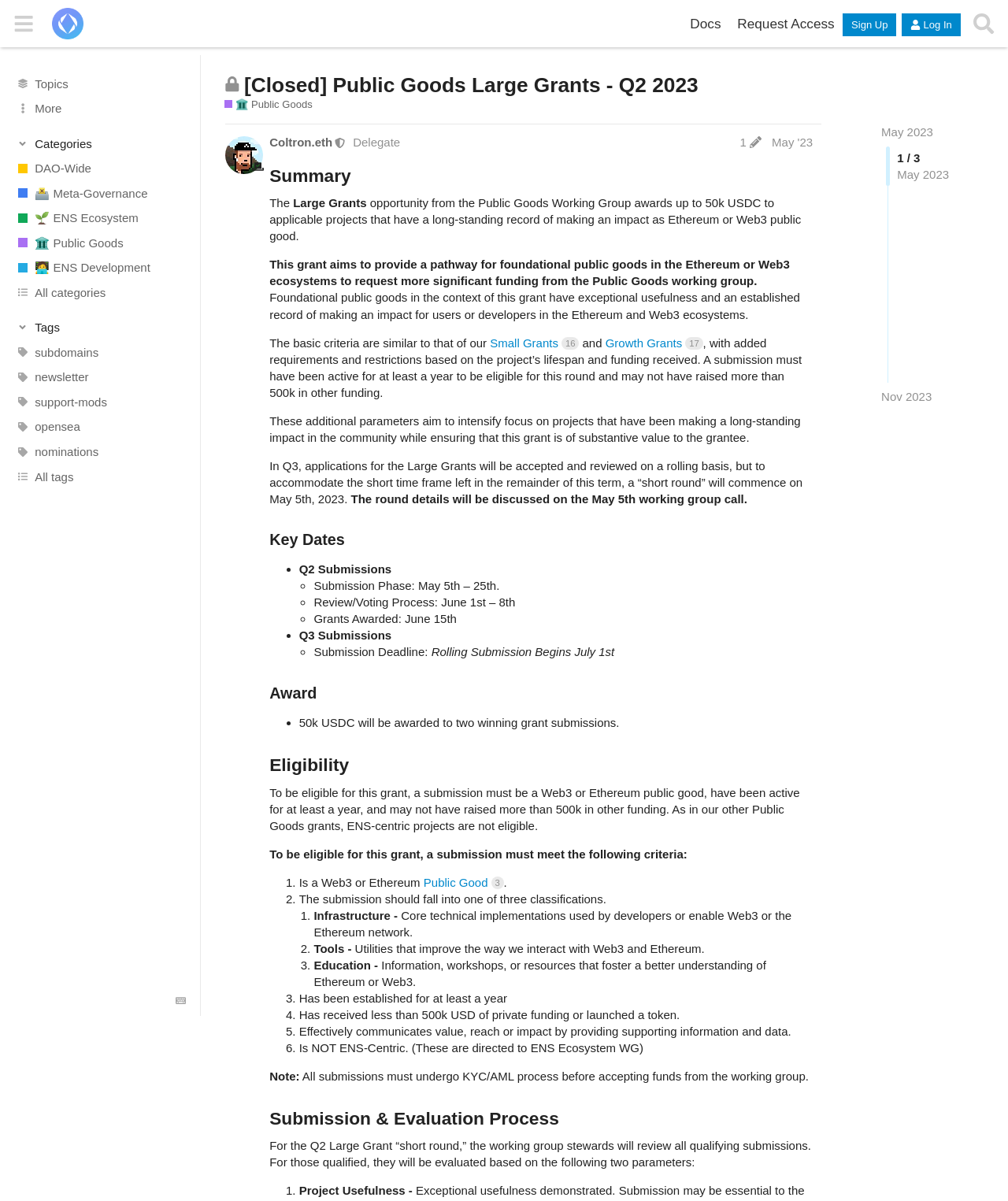Pinpoint the bounding box coordinates of the element that must be clicked to accomplish the following instruction: "Read the 'Summary' section". The coordinates should be in the format of four float numbers between 0 and 1, i.e., [left, top, right, bottom].

[0.267, 0.138, 0.806, 0.156]